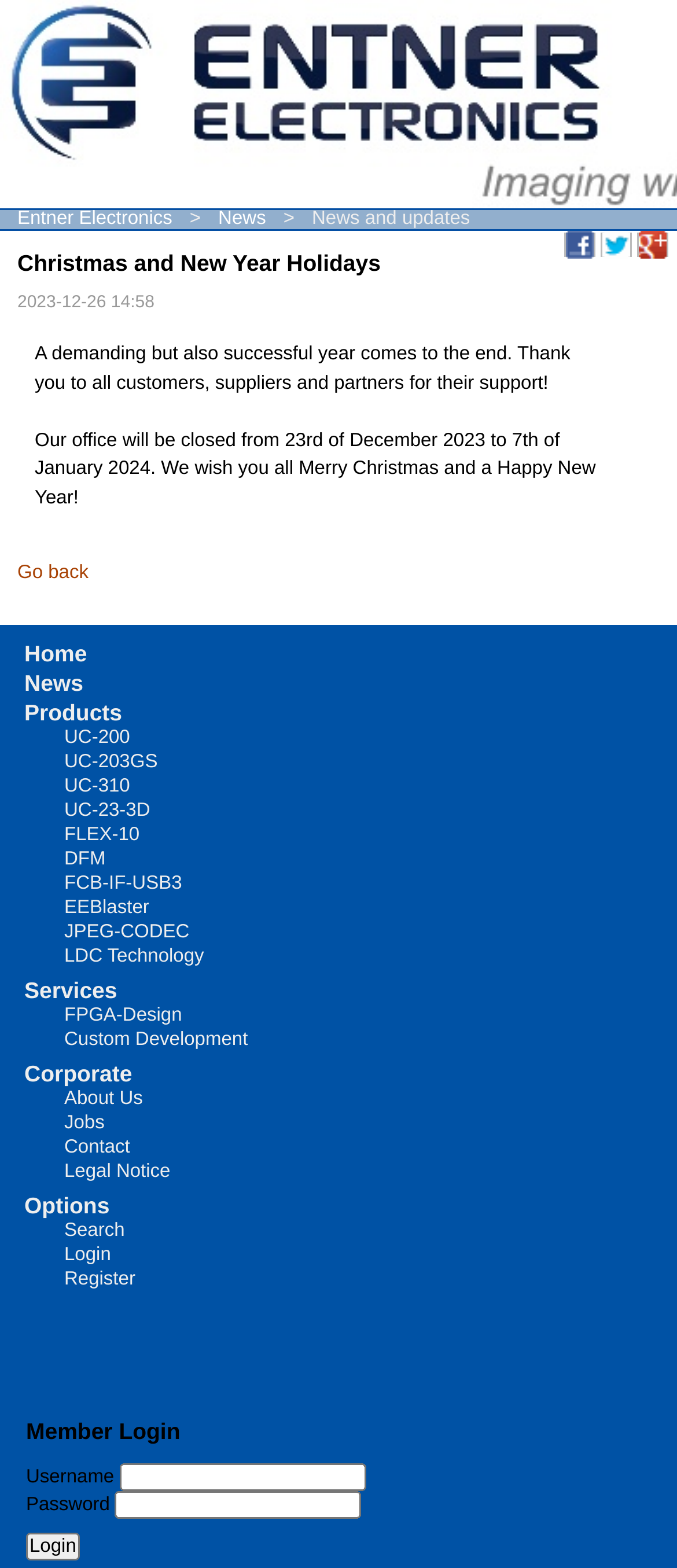Determine the bounding box coordinates of the clickable region to follow the instruction: "Search for products or services".

[0.095, 0.778, 0.184, 0.792]